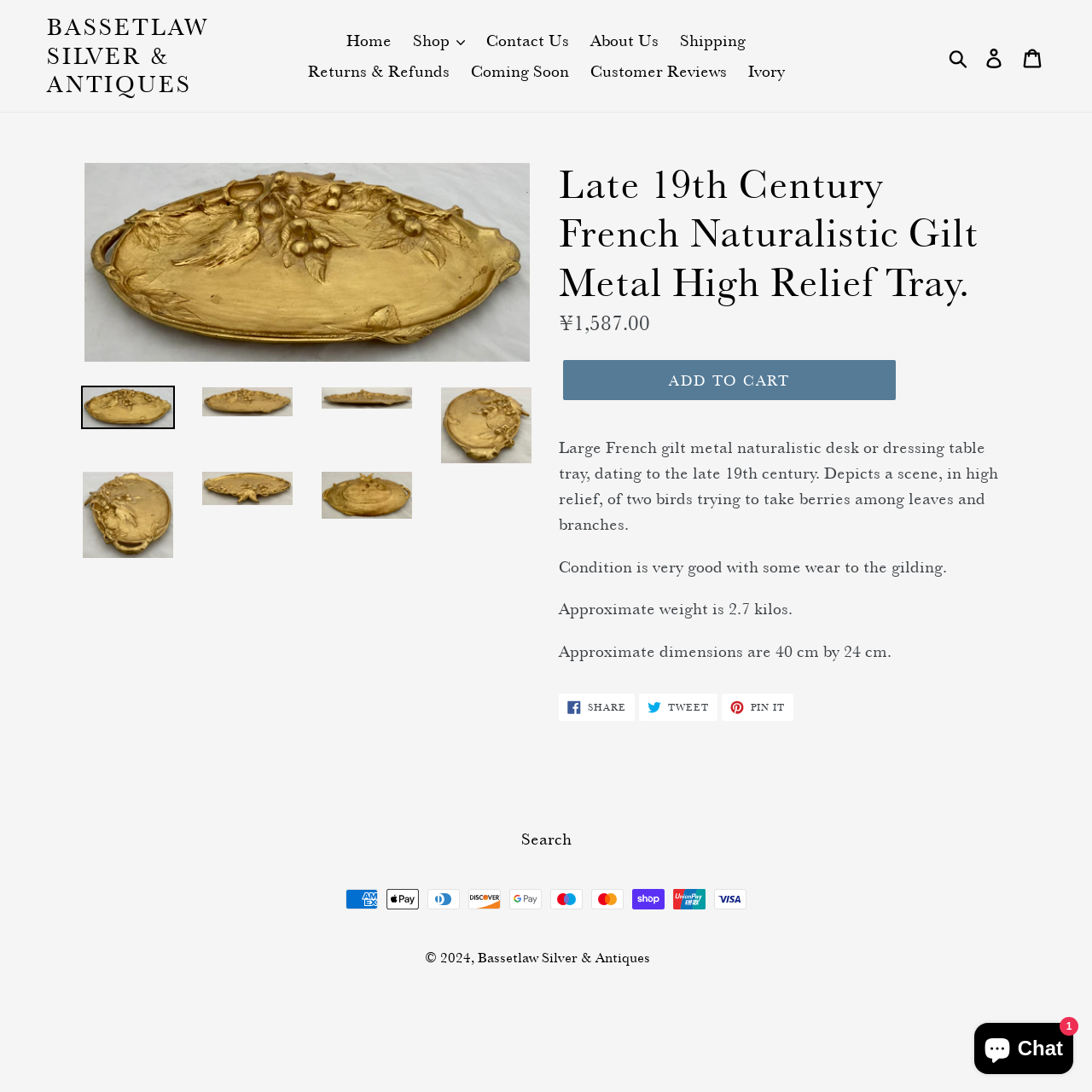Using the image as a reference, answer the following question in as much detail as possible:
What is the scene depicted on the tray?

The webpage describes the tray as depicting 'a scene, in high relief, of two birds trying to take berries among leaves and branches', which indicates that the scene on the tray is of two birds taking berries.